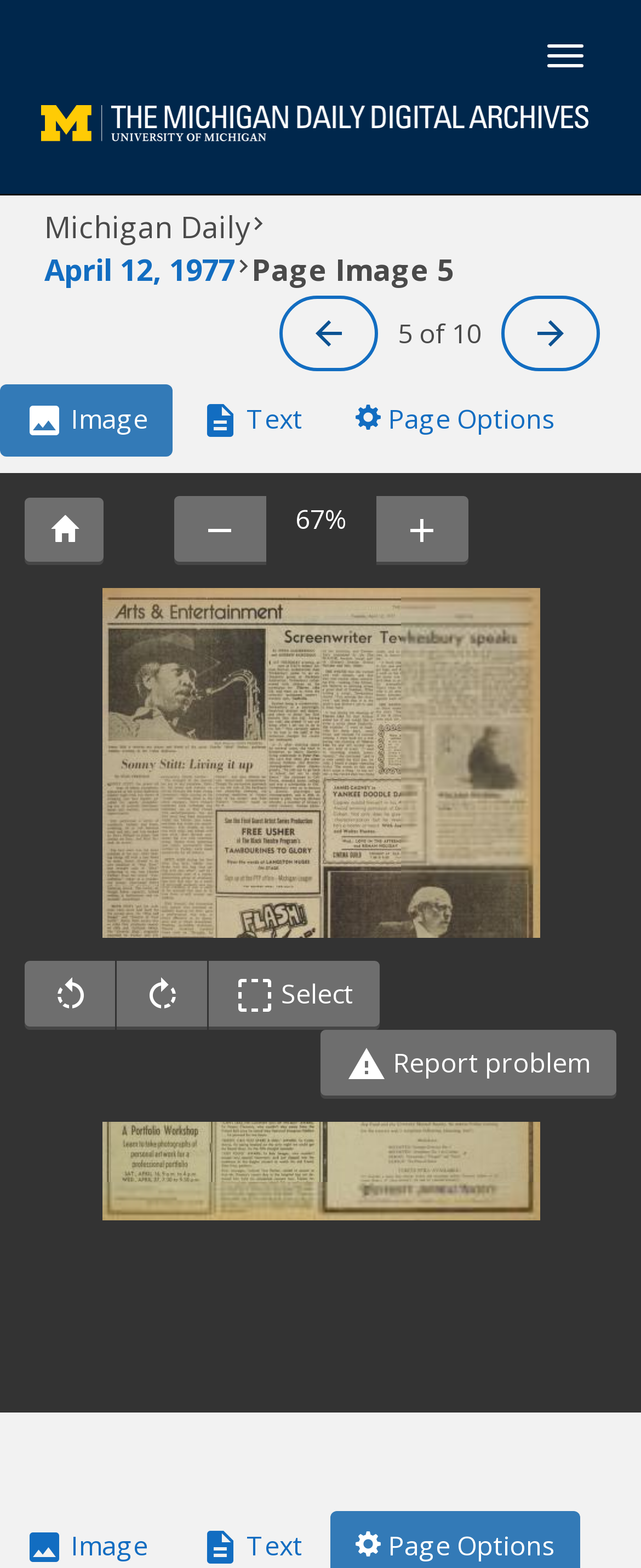Locate the bounding box coordinates of the clickable area to execute the instruction: "Report problem". Provide the coordinates as four float numbers between 0 and 1, represented as [left, top, right, bottom].

[0.5, 0.657, 0.962, 0.701]